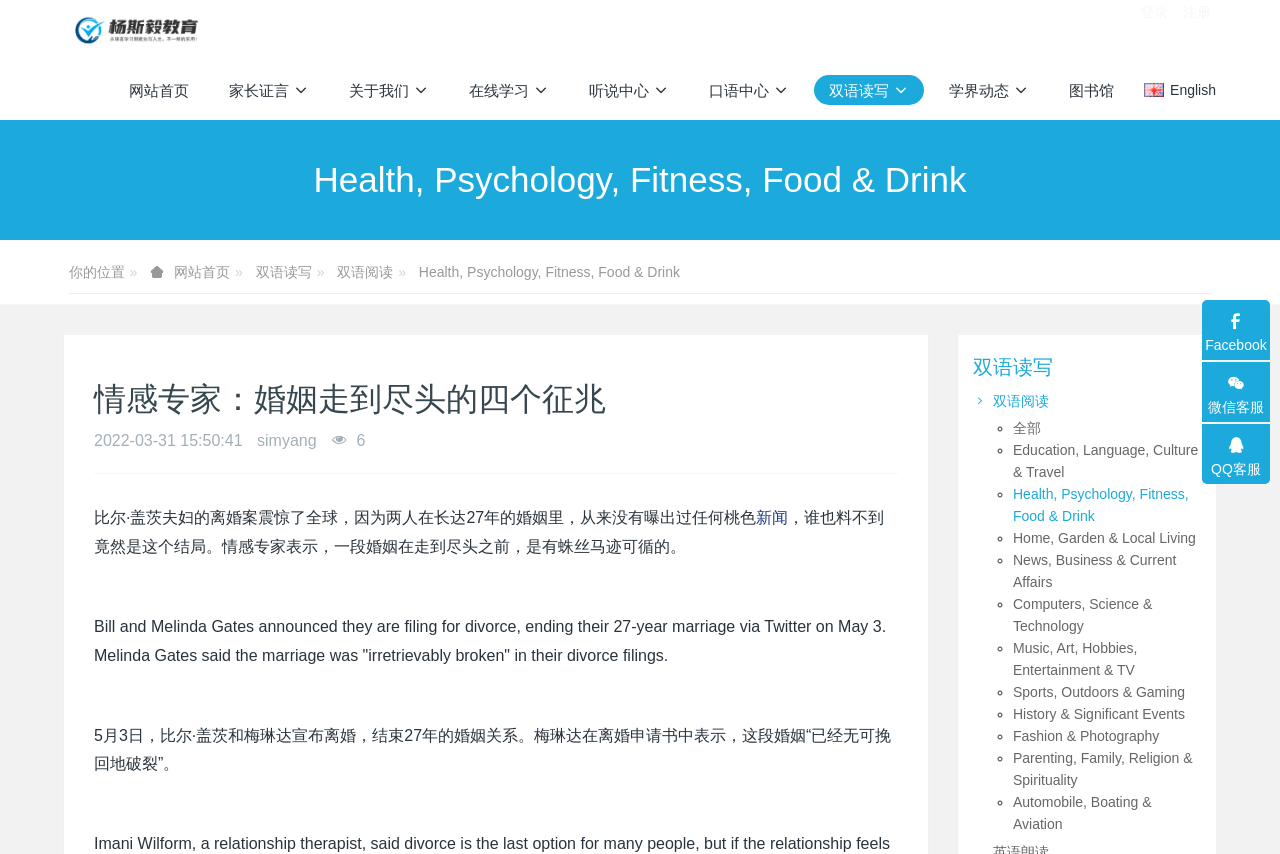Extract the bounding box coordinates for the described element: "Sports, Outdoors & Gaming". The coordinates should be represented as four float numbers between 0 and 1: [left, top, right, bottom].

[0.791, 0.801, 0.926, 0.82]